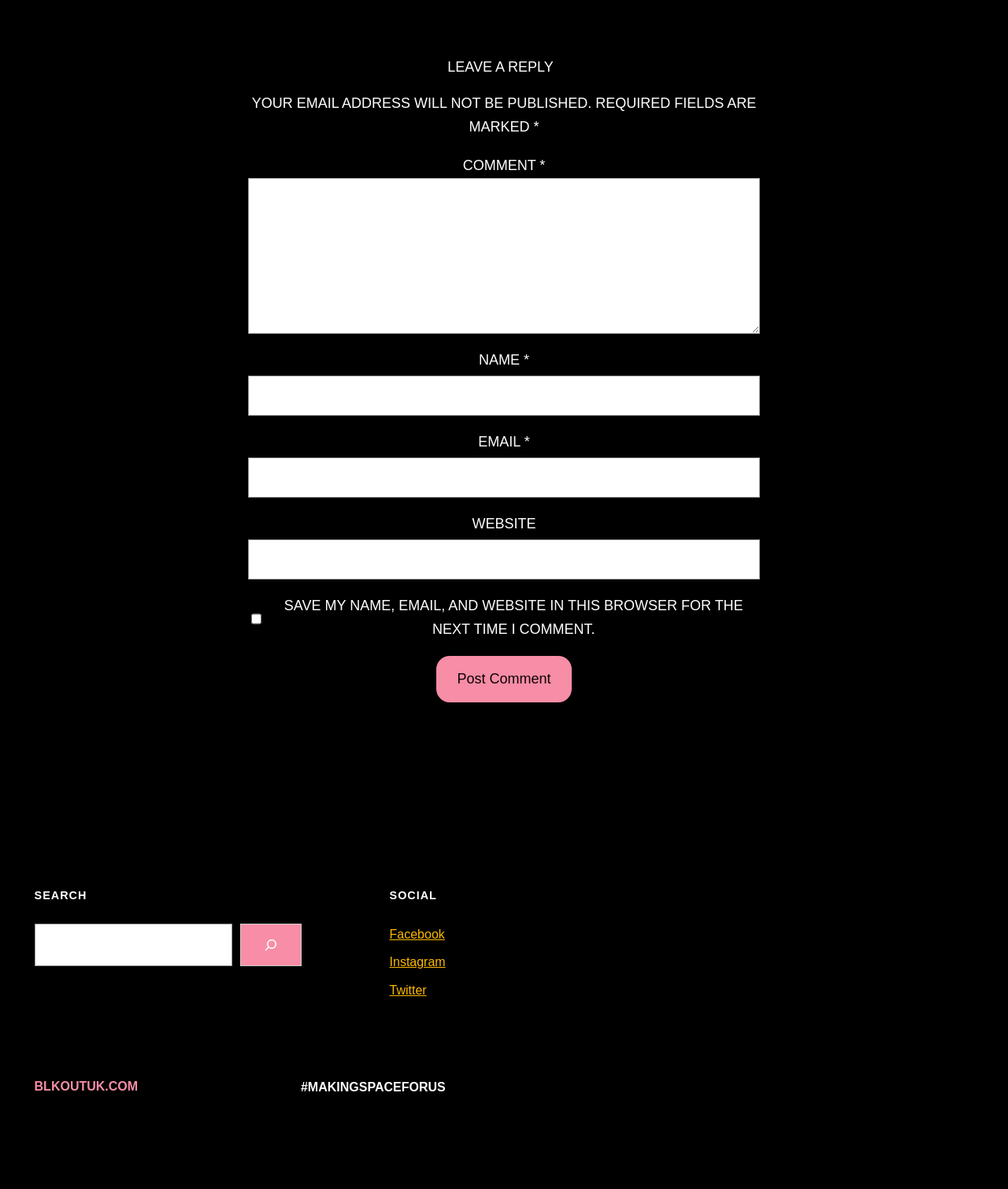Locate the bounding box coordinates of the item that should be clicked to fulfill the instruction: "Click on the 'Contact Us About Toilets, Washrooms or Cubicles' link".

None